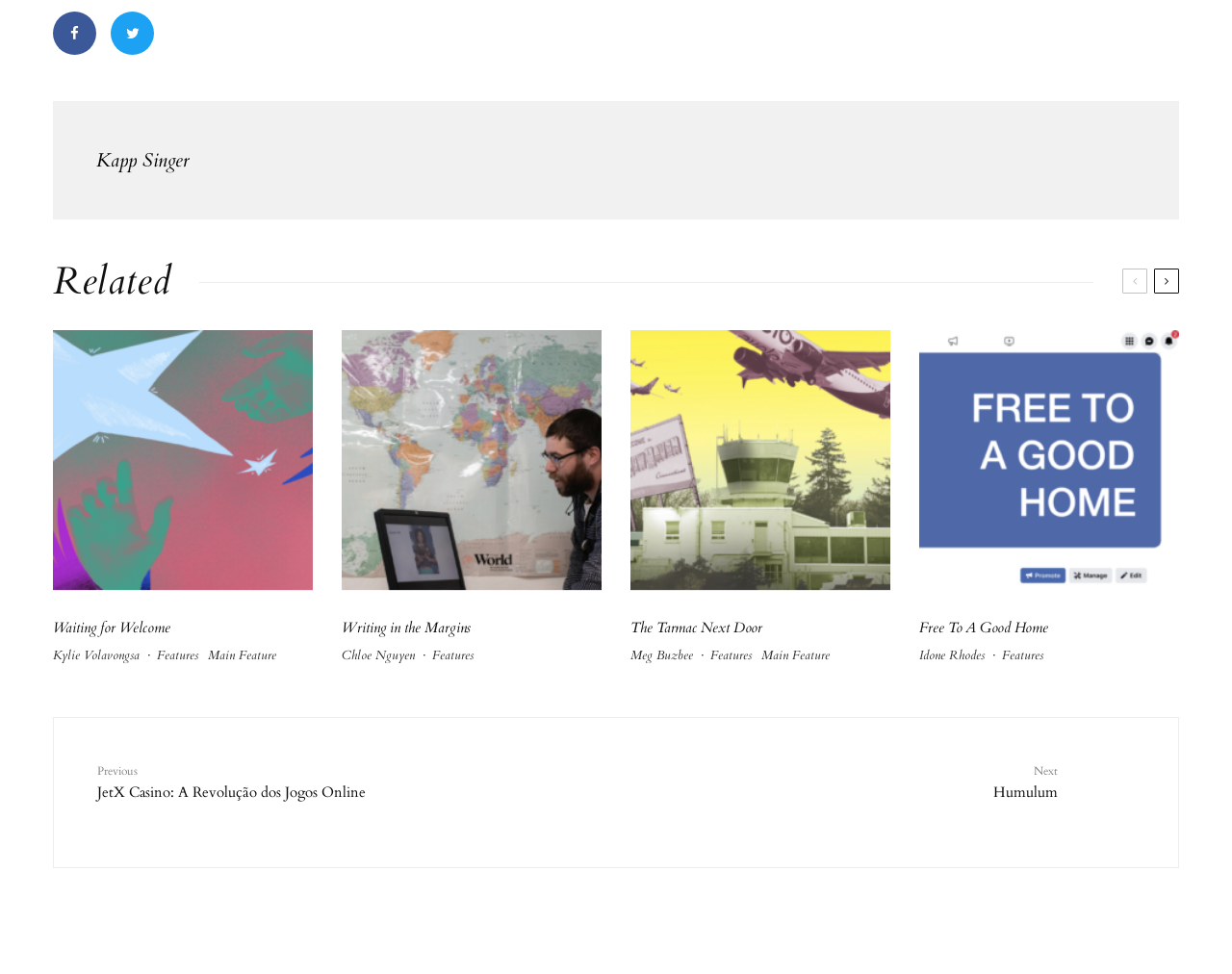Can you find the bounding box coordinates for the element that needs to be clicked to execute this instruction: "Share the page"? The coordinates should be given as four float numbers between 0 and 1, i.e., [left, top, right, bottom].

[0.043, 0.012, 0.078, 0.056]